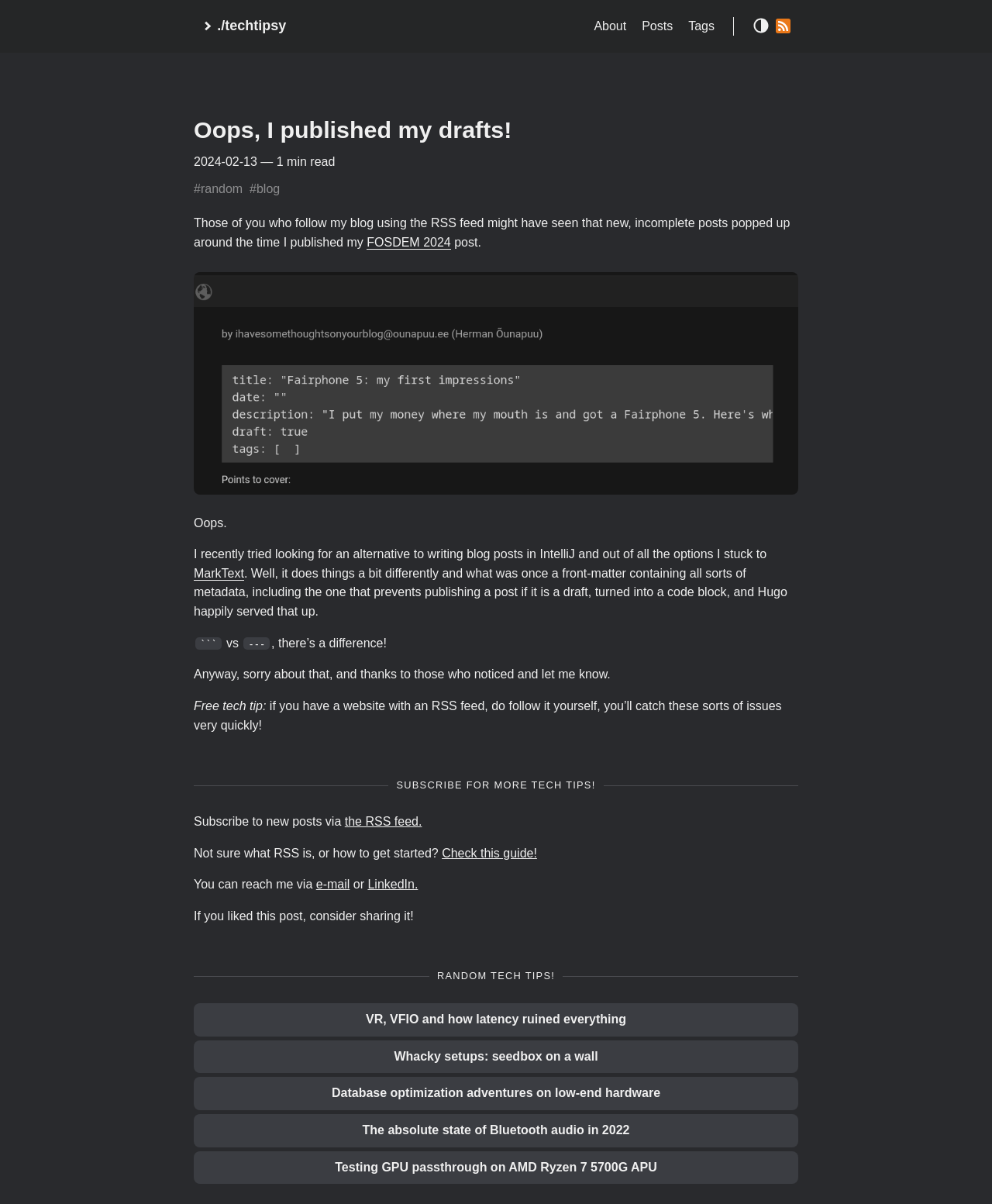What is the author's blog about?
Your answer should be a single word or phrase derived from the screenshot.

tech tips